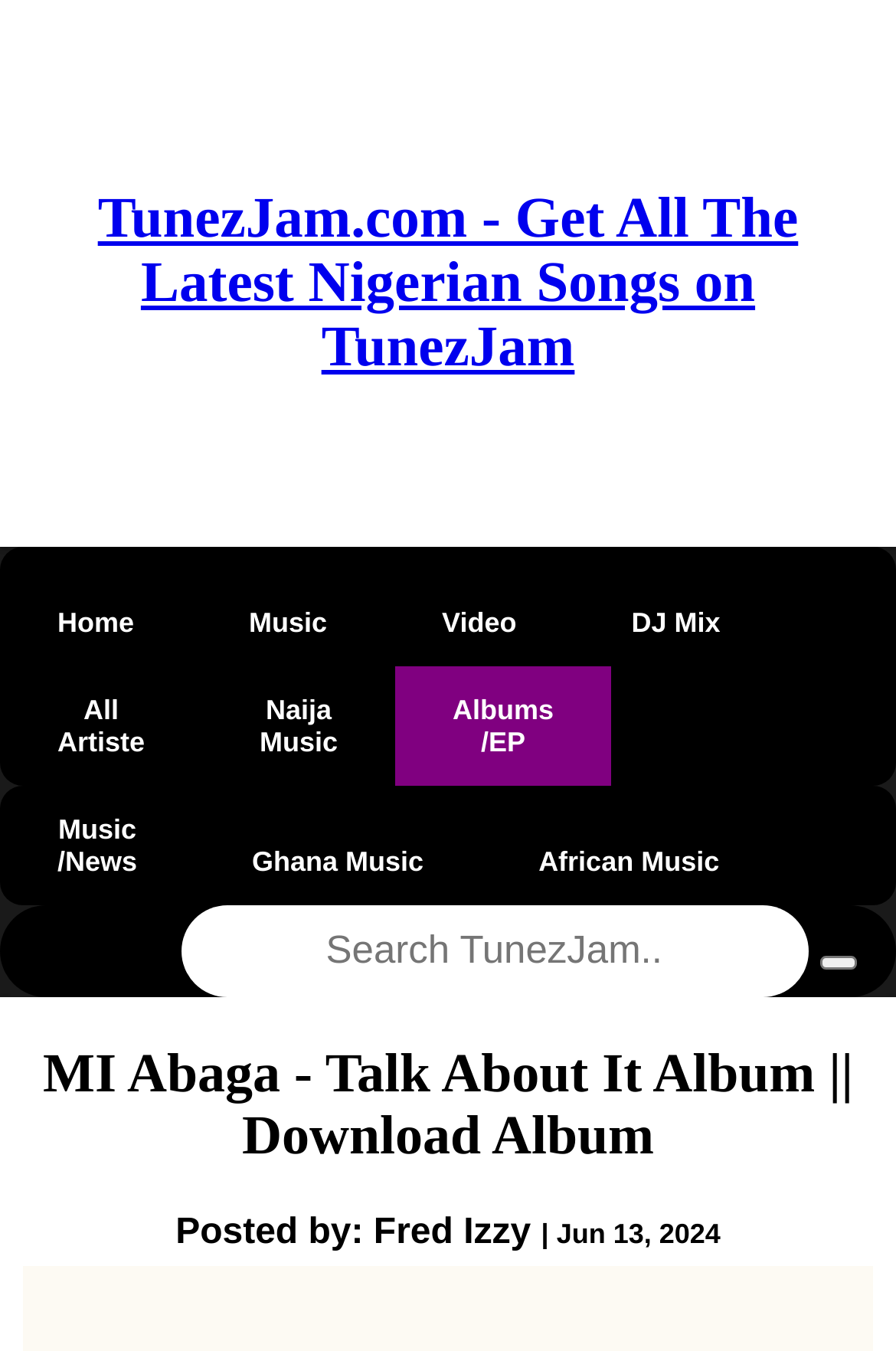Determine the bounding box coordinates for the UI element described. Format the coordinates as (top-left x, top-left y, bottom-right x, bottom-right y) and ensure all values are between 0 and 1. Element description: Posted by: Fred Izzy

[0.196, 0.892, 0.604, 0.926]